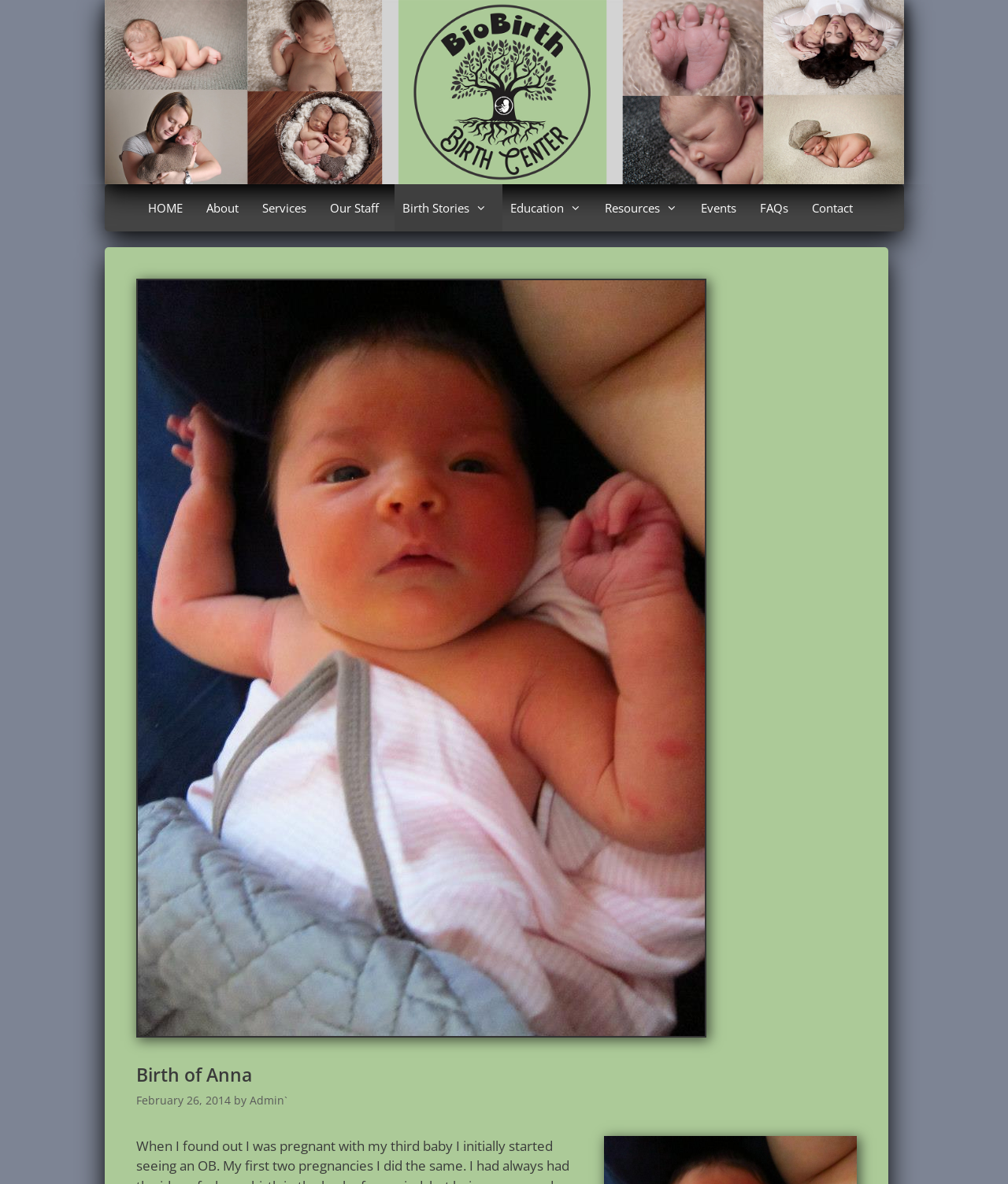Please provide a brief answer to the following inquiry using a single word or phrase:
Who wrote the birth story?

Admin